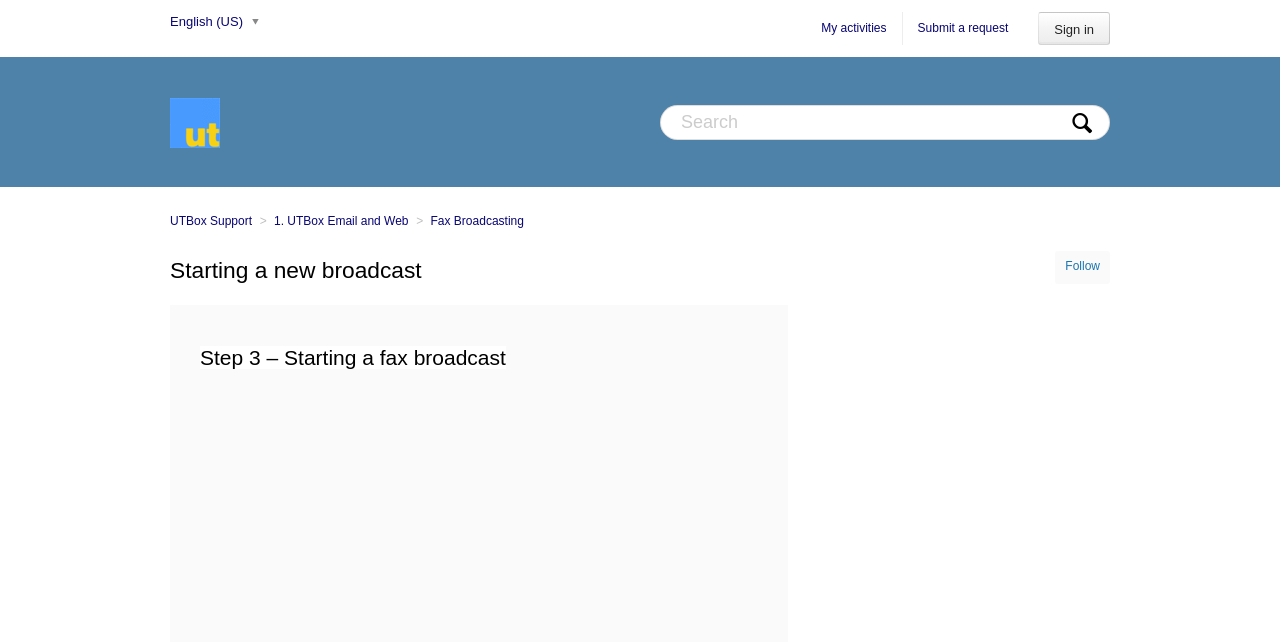Please specify the bounding box coordinates of the clickable region to carry out the following instruction: "Select English (US) language". The coordinates should be four float numbers between 0 and 1, in the format [left, top, right, bottom].

[0.133, 0.019, 0.204, 0.052]